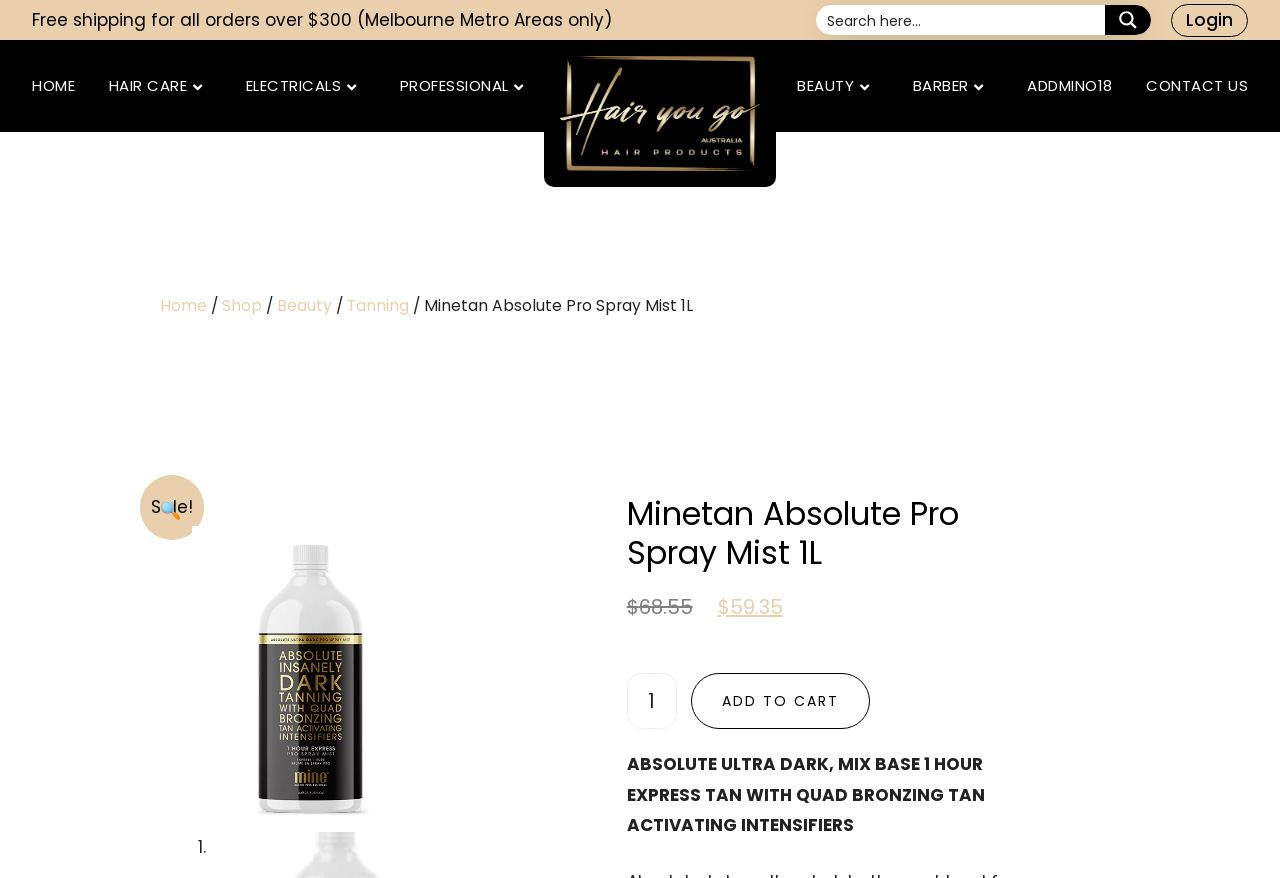Locate the bounding box coordinates of the area that needs to be clicked to fulfill the following instruction: "Change product quantity". The coordinates should be in the format of four float numbers between 0 and 1, namely [left, top, right, bottom].

[0.49, 0.766, 0.529, 0.831]